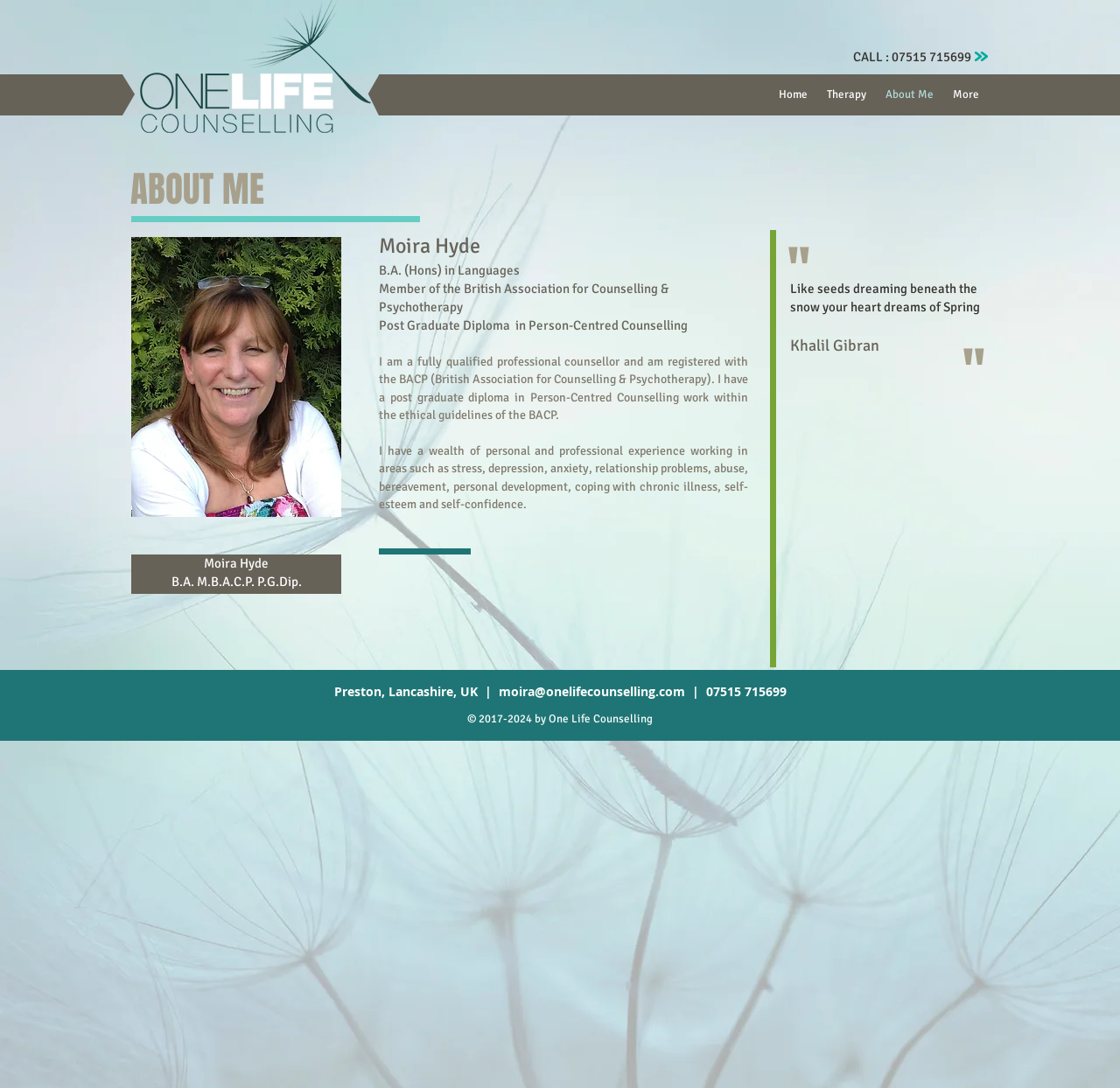Provide a one-word or short-phrase answer to the question:
What is the name of the counselling association the counsellor is a member of?

British Association for Counselling & Psychotherapy